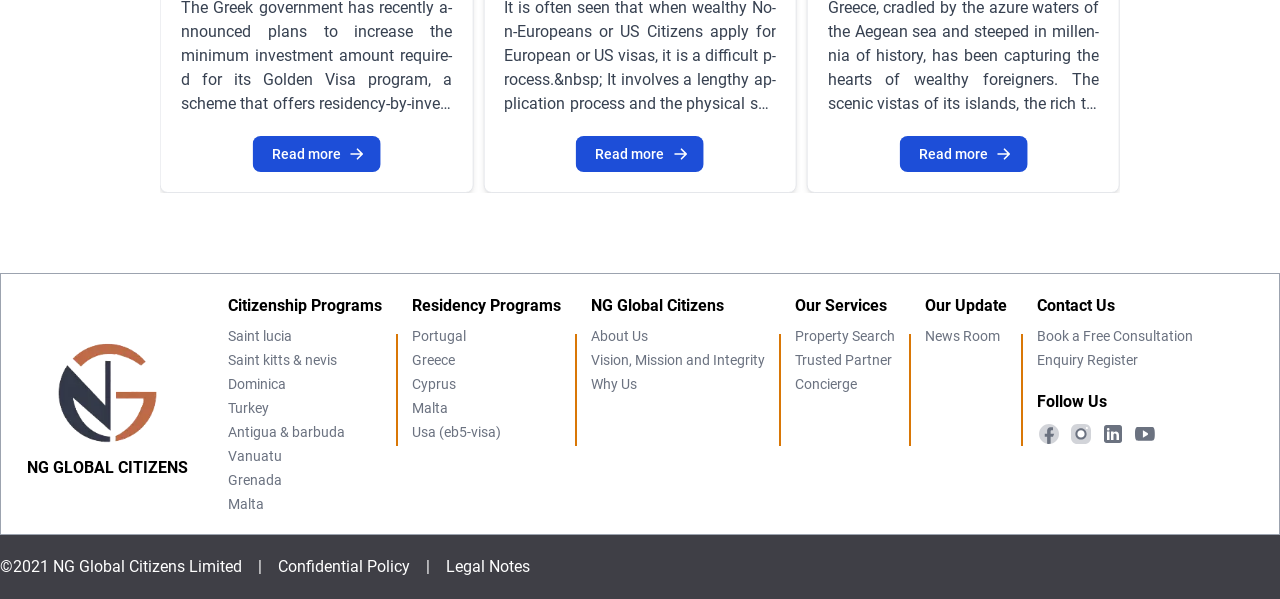Locate the bounding box coordinates of the element I should click to achieve the following instruction: "Book a free consultation".

[0.81, 0.548, 0.932, 0.574]